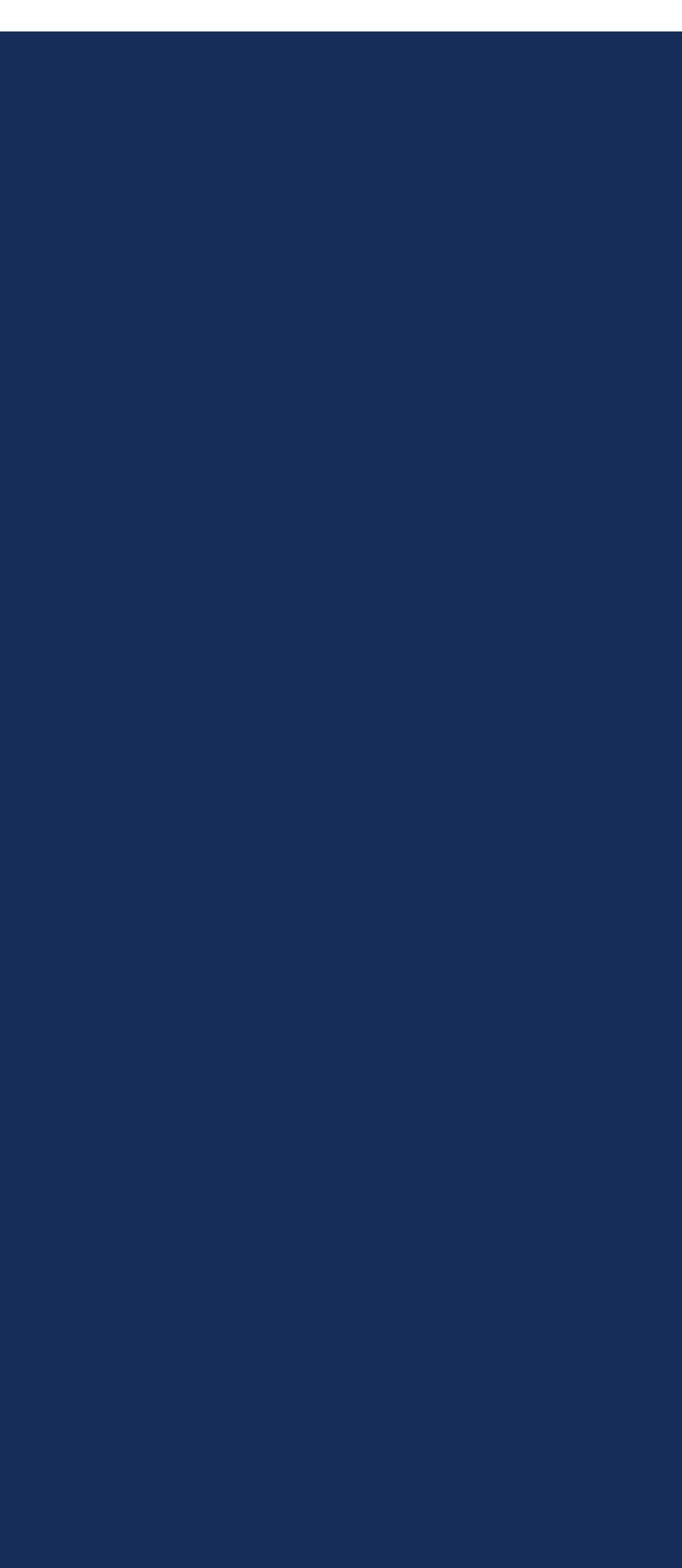Can you find the bounding box coordinates for the element to click on to achieve the instruction: "Call (888) 670-0006"?

[0.051, 0.909, 0.362, 0.935]